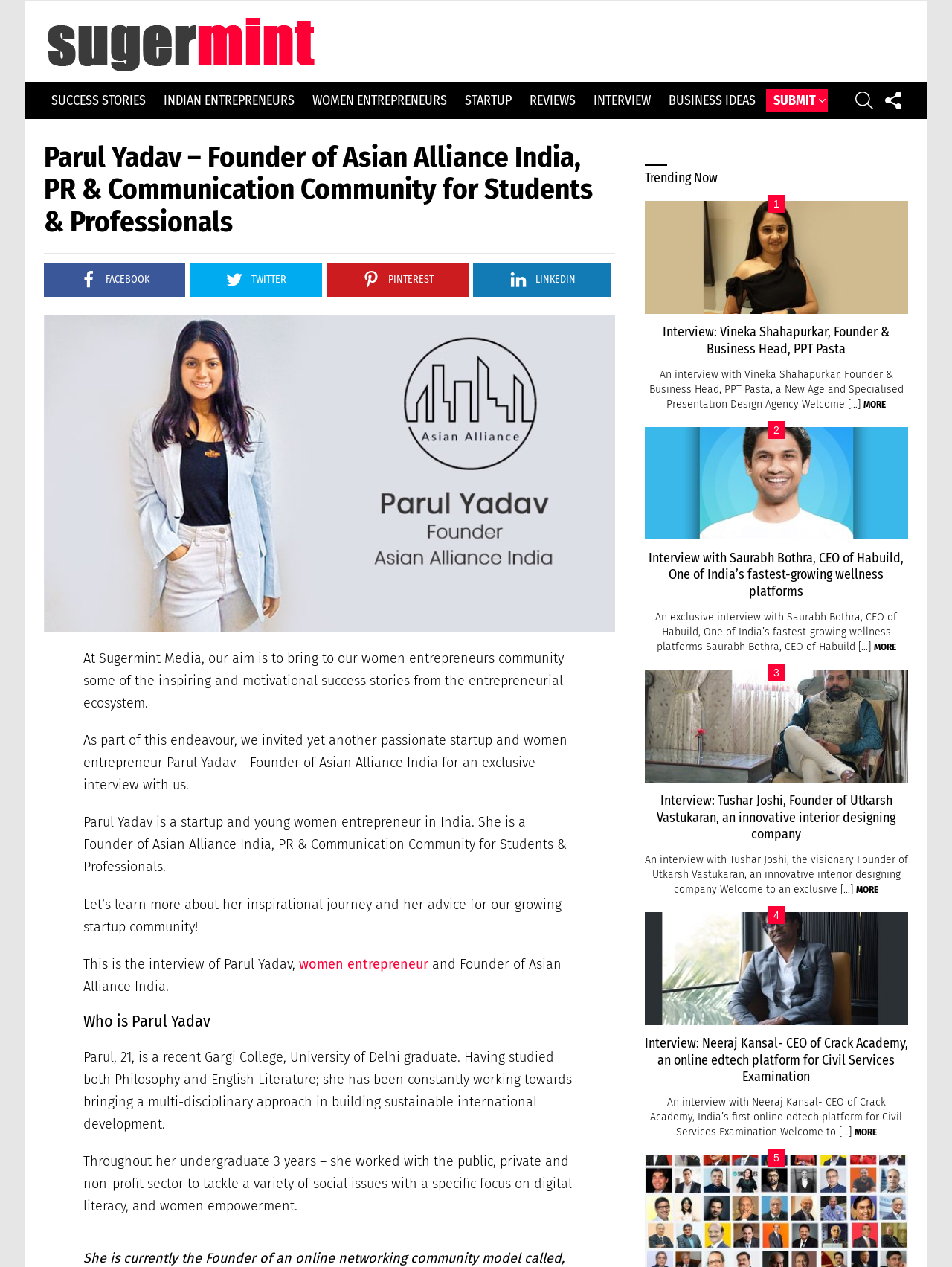Find the bounding box coordinates of the element you need to click on to perform this action: 'Click on SUCCESS STORIES'. The coordinates should be represented by four float values between 0 and 1, in the format [left, top, right, bottom].

[0.046, 0.07, 0.161, 0.088]